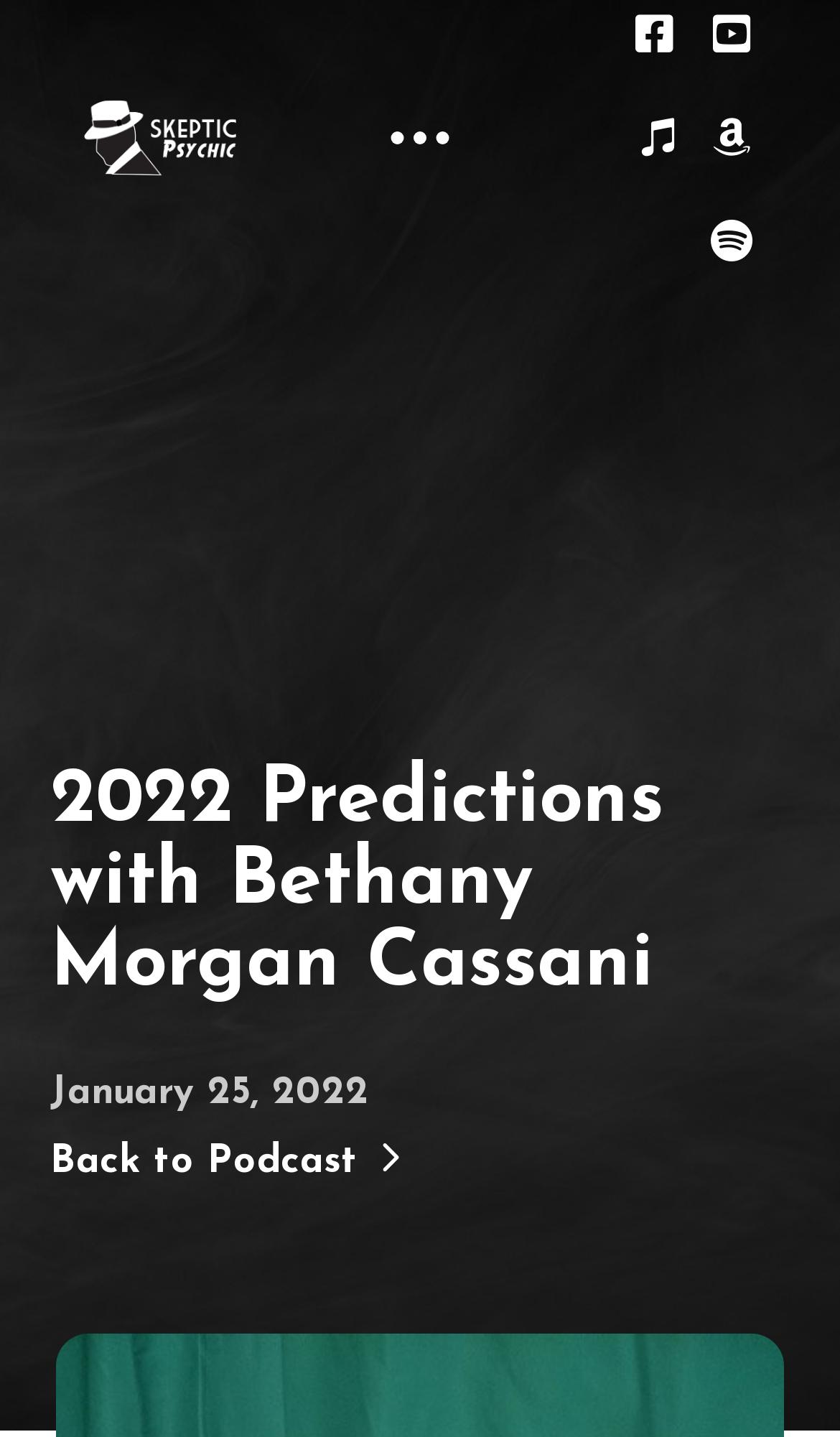Identify the bounding box of the HTML element described here: "aria-label="Toggle Off Canvas Content"". Provide the coordinates as four float numbers between 0 and 1: [left, top, right, bottom].

[0.428, 0.054, 0.572, 0.138]